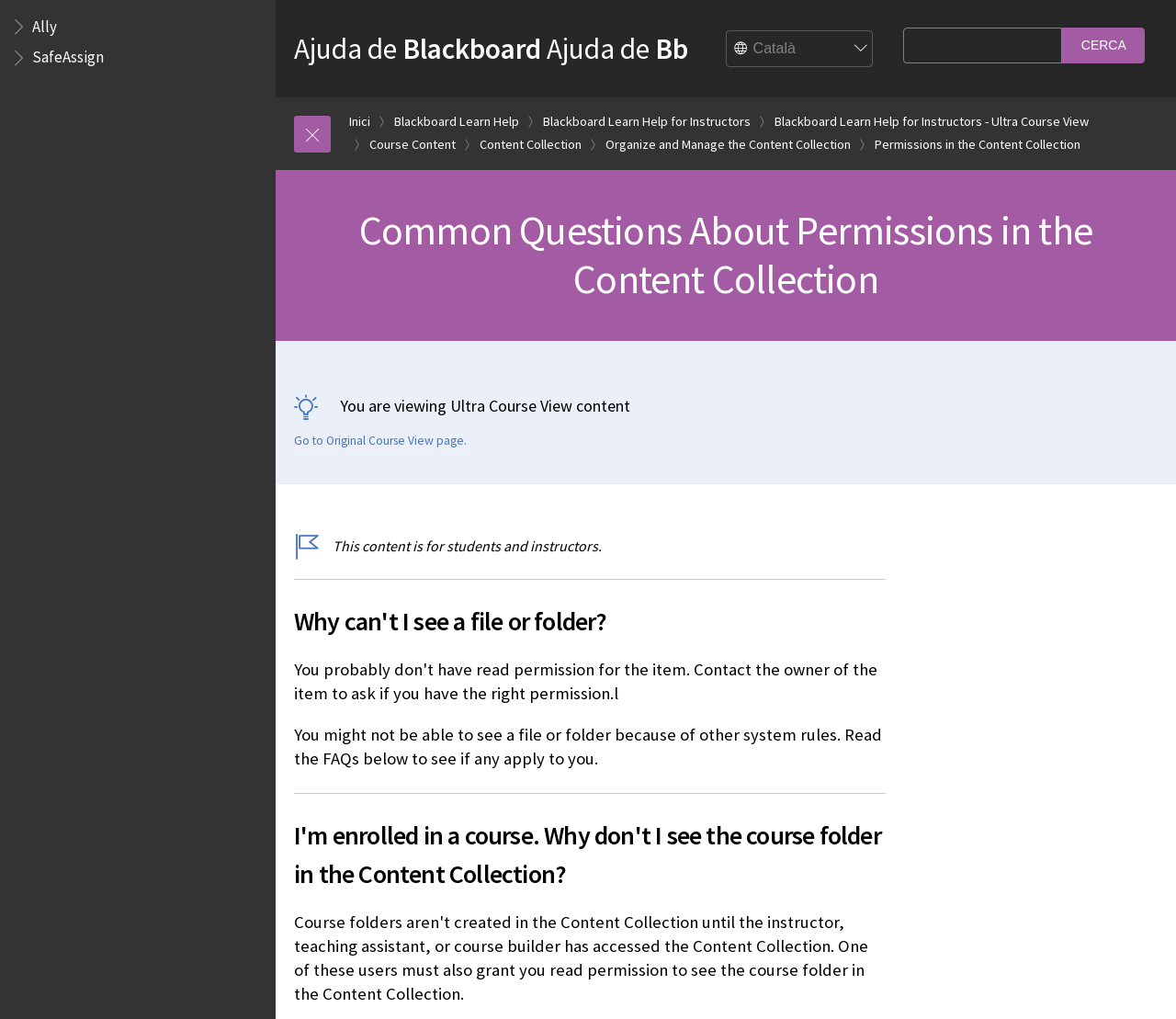What is the principal heading displayed on the webpage?

Common Questions About Permissions in the Content Collection